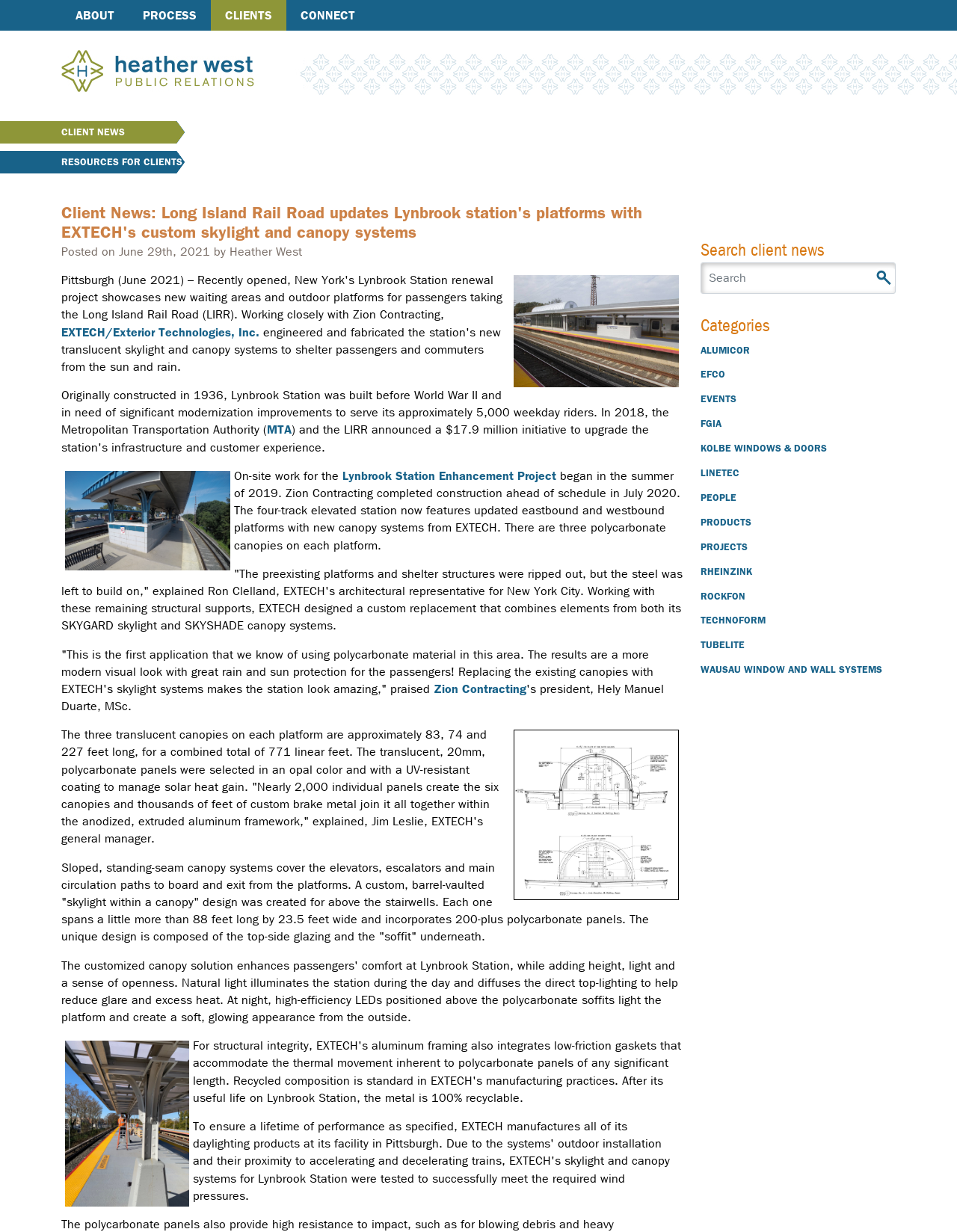Please provide the bounding box coordinate of the region that matches the element description: title="Heather West Public Relations". Coordinates should be in the format (top-left x, top-left y, bottom-right x, bottom-right y) and all values should be between 0 and 1.

[0.064, 0.041, 0.317, 0.077]